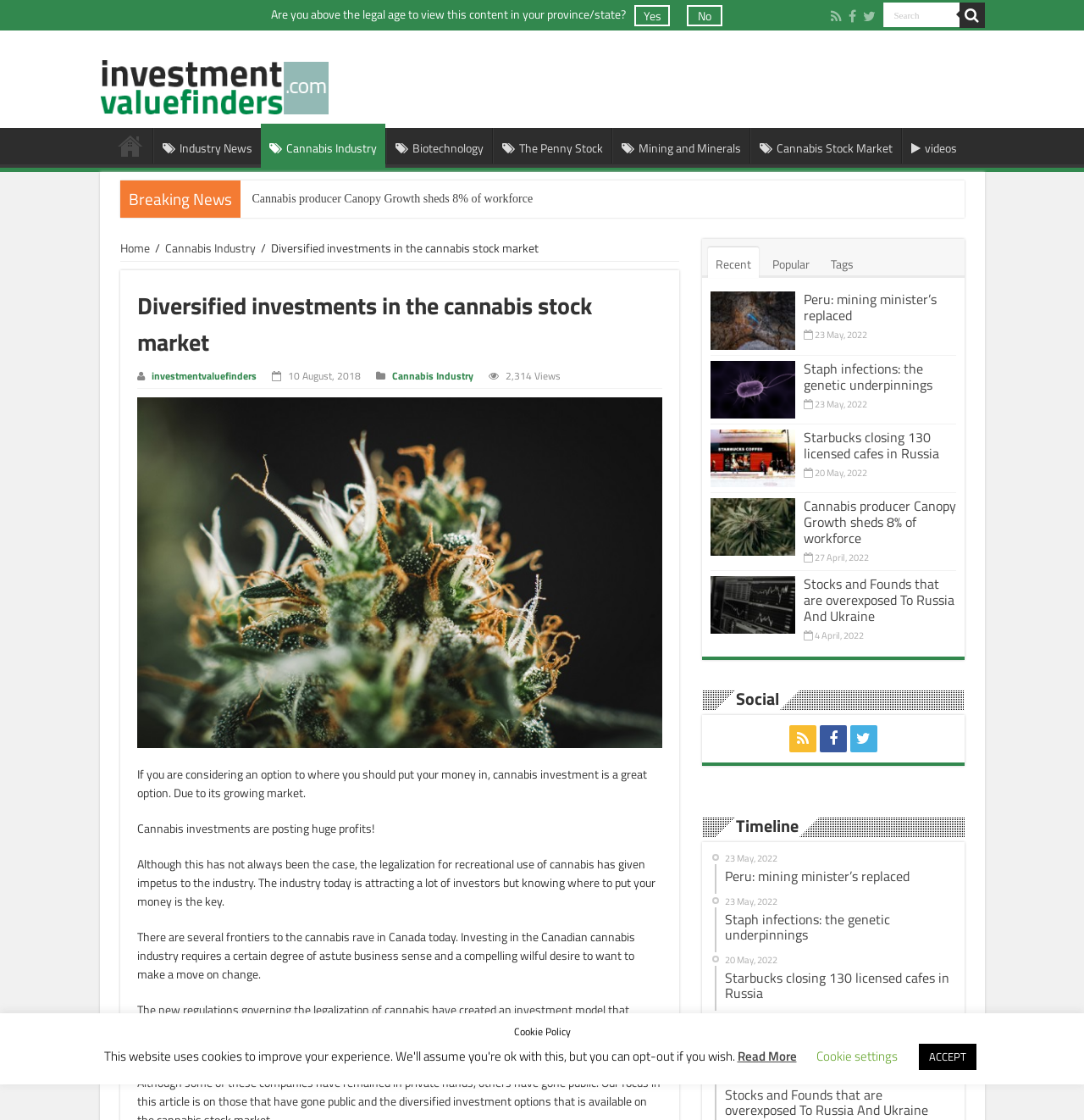Using the provided element description: "input value="Search" name="s" title="Search" value="Search"", determine the bounding box coordinates of the corresponding UI element in the screenshot.

[0.814, 0.002, 0.885, 0.024]